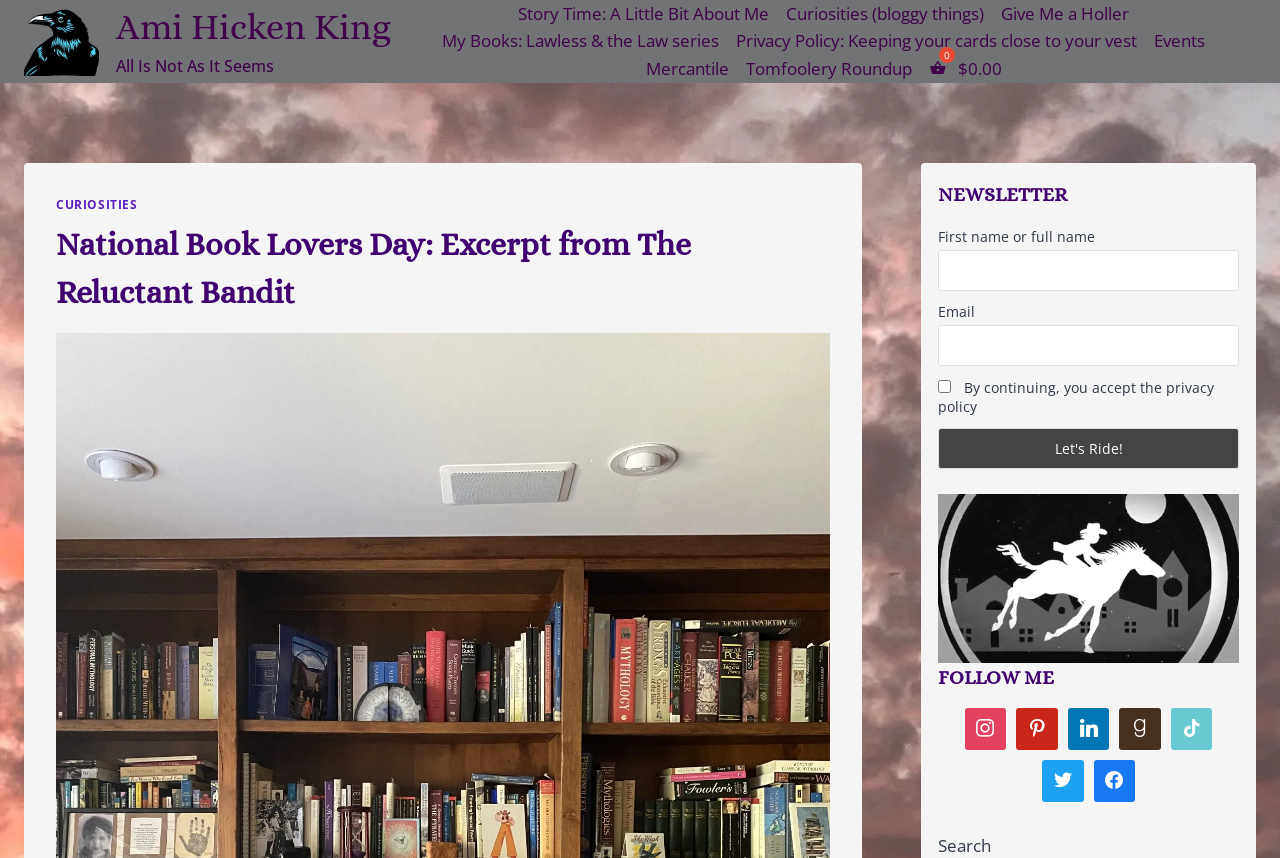Pinpoint the bounding box coordinates of the clickable area needed to execute the instruction: "Search the website". The coordinates should be specified as four float numbers between 0 and 1, i.e., [left, top, right, bottom].

[0.733, 0.972, 0.774, 0.999]